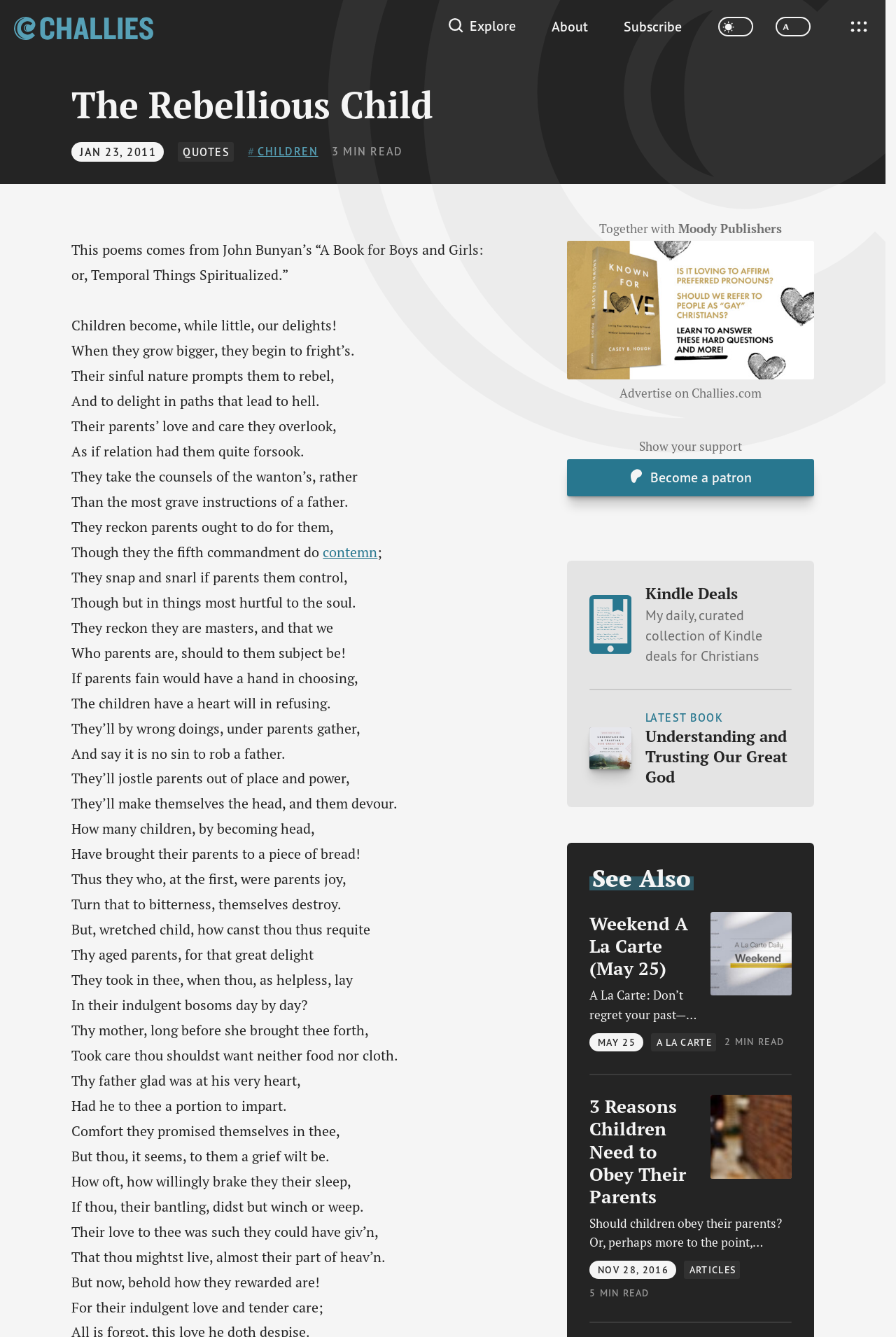Locate the bounding box coordinates of the element that should be clicked to execute the following instruction: "Open the menu".

[0.945, 0.01, 0.973, 0.029]